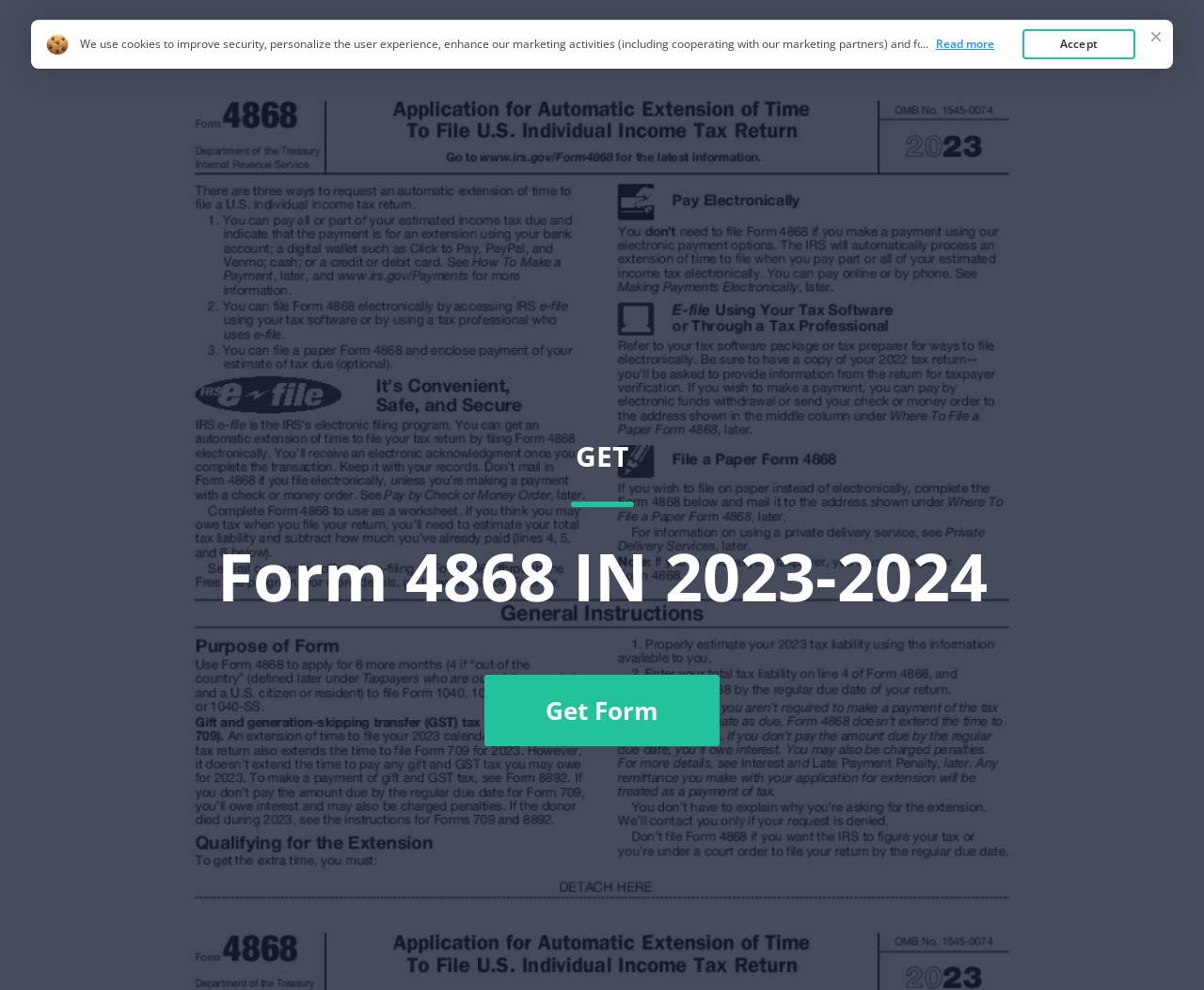Provide a single word or phrase to answer the given question: 
What is the name of the form on this webpage?

Form 4868 IN